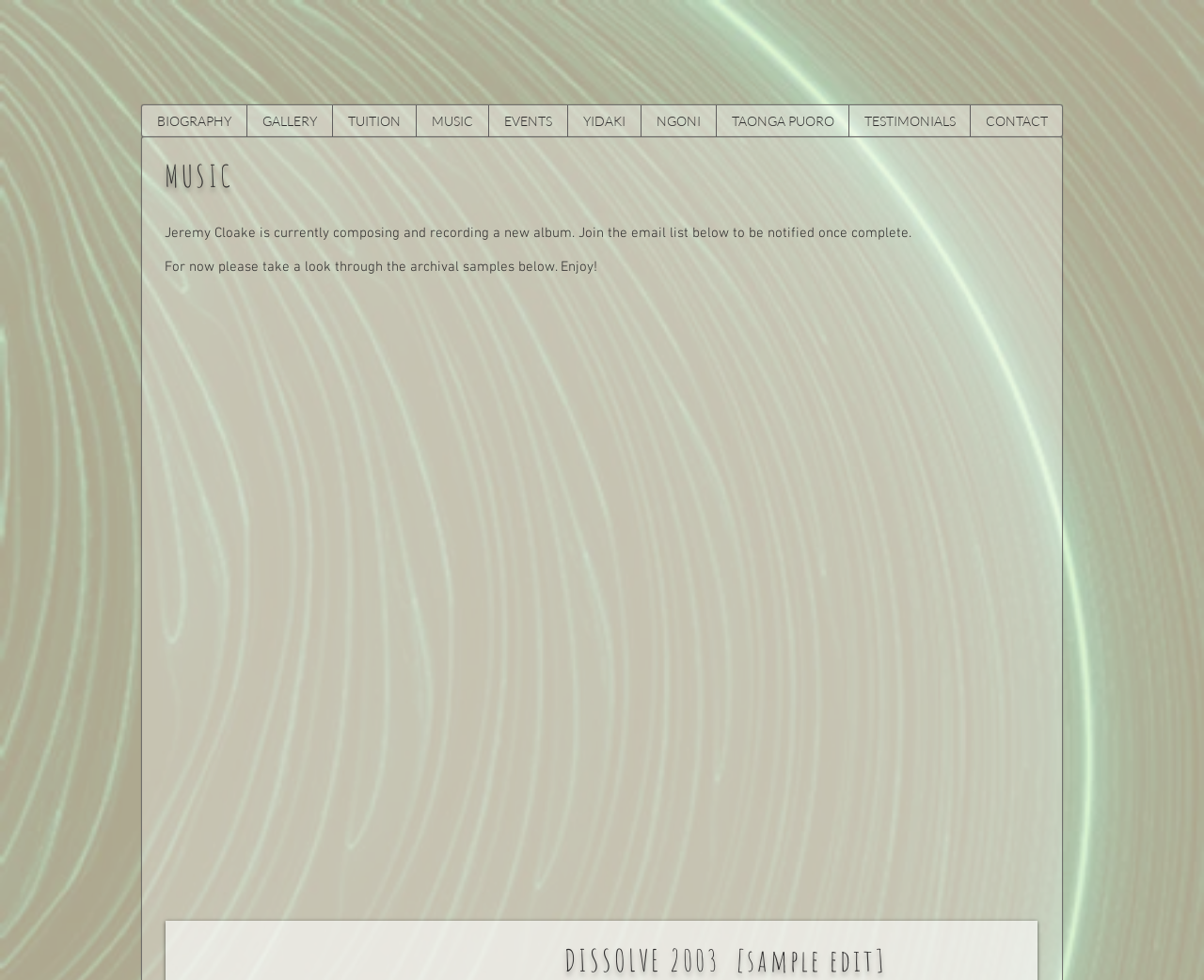Find the bounding box coordinates for the area you need to click to carry out the instruction: "View Jeremy Cloake's biography". The coordinates should be four float numbers between 0 and 1, indicated as [left, top, right, bottom].

[0.118, 0.107, 0.205, 0.139]